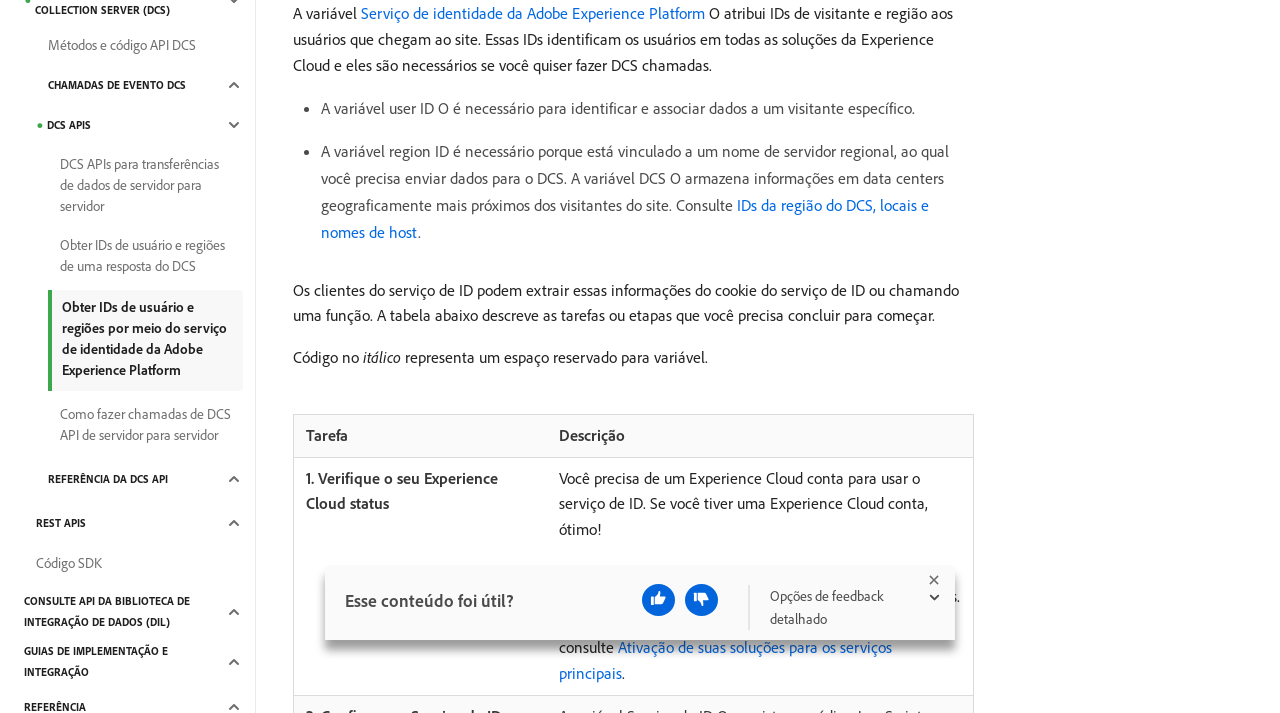Locate the bounding box of the UI element described in the following text: "Métodos e código API DCS".

[0.028, 0.041, 0.19, 0.086]